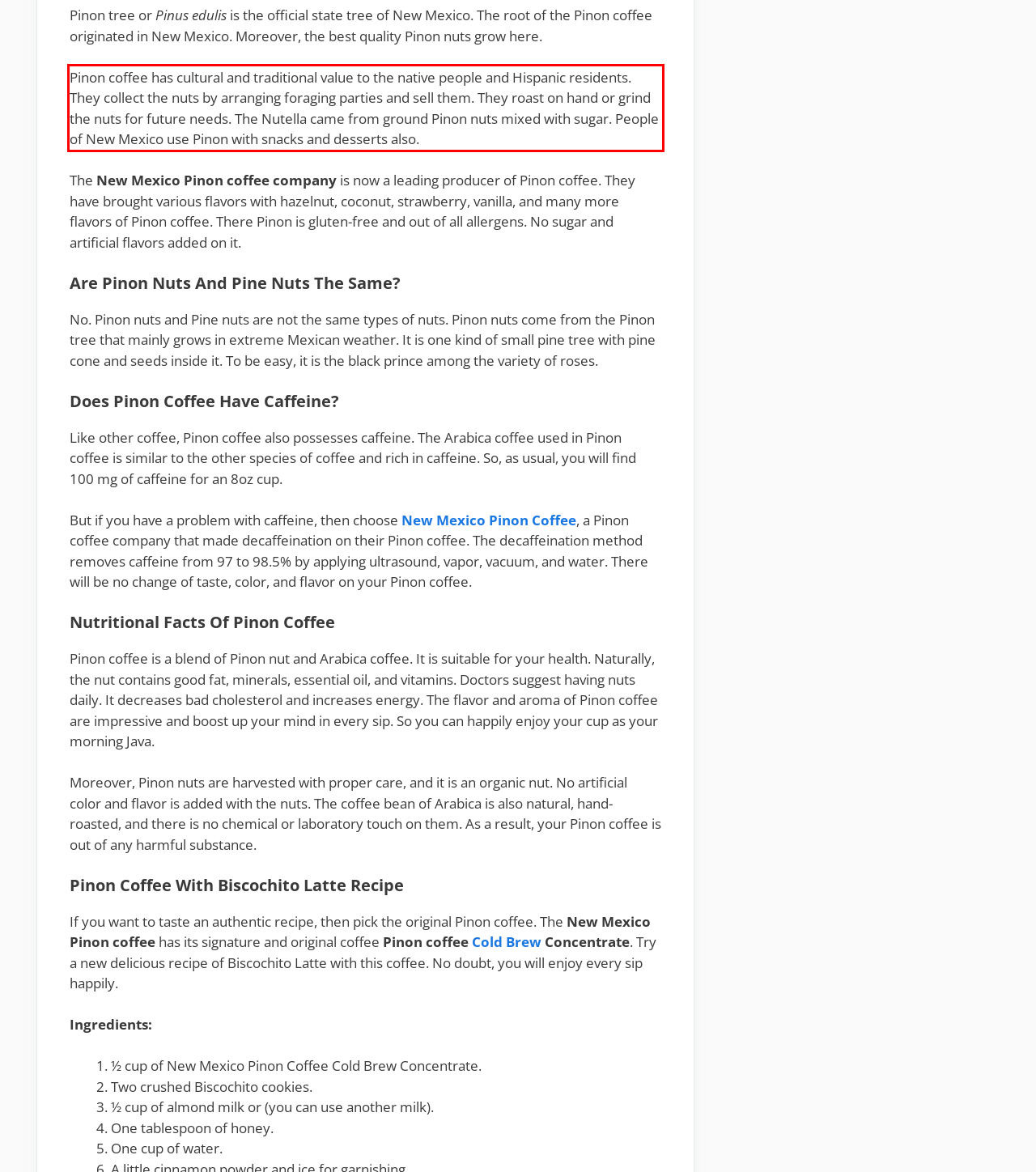From the given screenshot of a webpage, identify the red bounding box and extract the text content within it.

Pinon coffee has cultural and traditional value to the native people and Hispanic residents. They collect the nuts by arranging foraging parties and sell them. They roast on hand or grind the nuts for future needs. The Nutella came from ground Pinon nuts mixed with sugar. People of New Mexico use Pinon with snacks and desserts also.